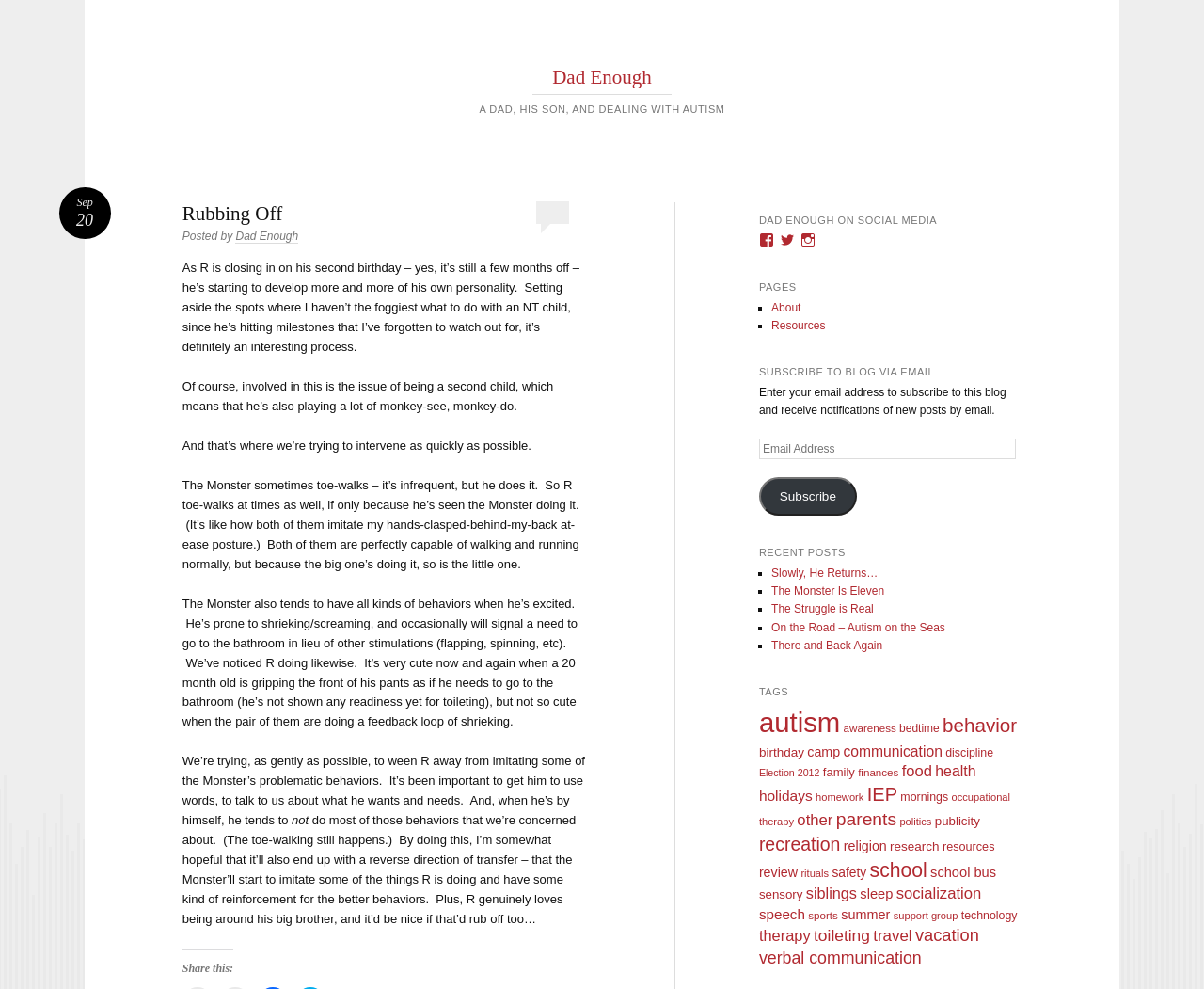Locate the coordinates of the bounding box for the clickable region that fulfills this instruction: "Read the recent post 'Slowly, He Returns…'".

[0.641, 0.573, 0.729, 0.586]